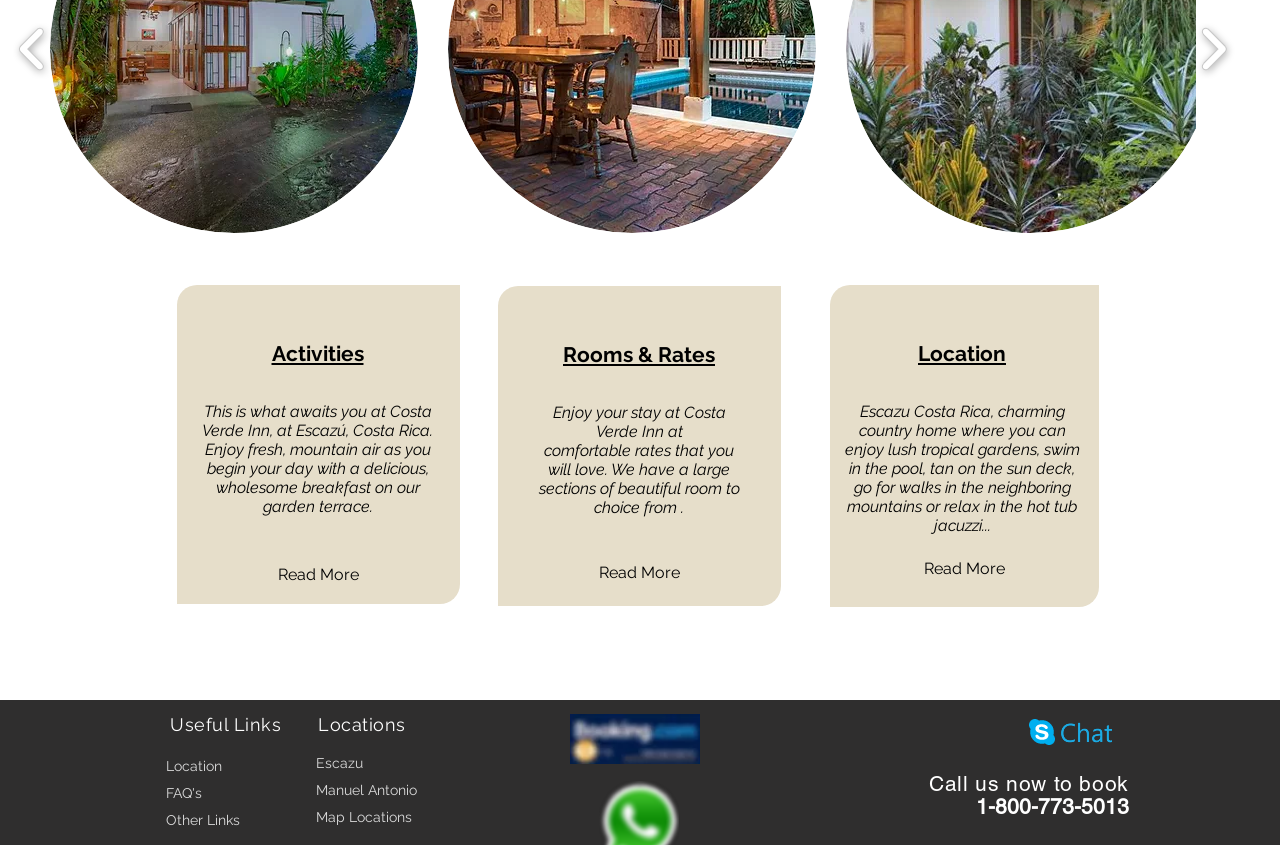Locate the bounding box coordinates of the clickable region to complete the following instruction: "Chat via Skype."

[0.804, 0.851, 0.871, 0.889]